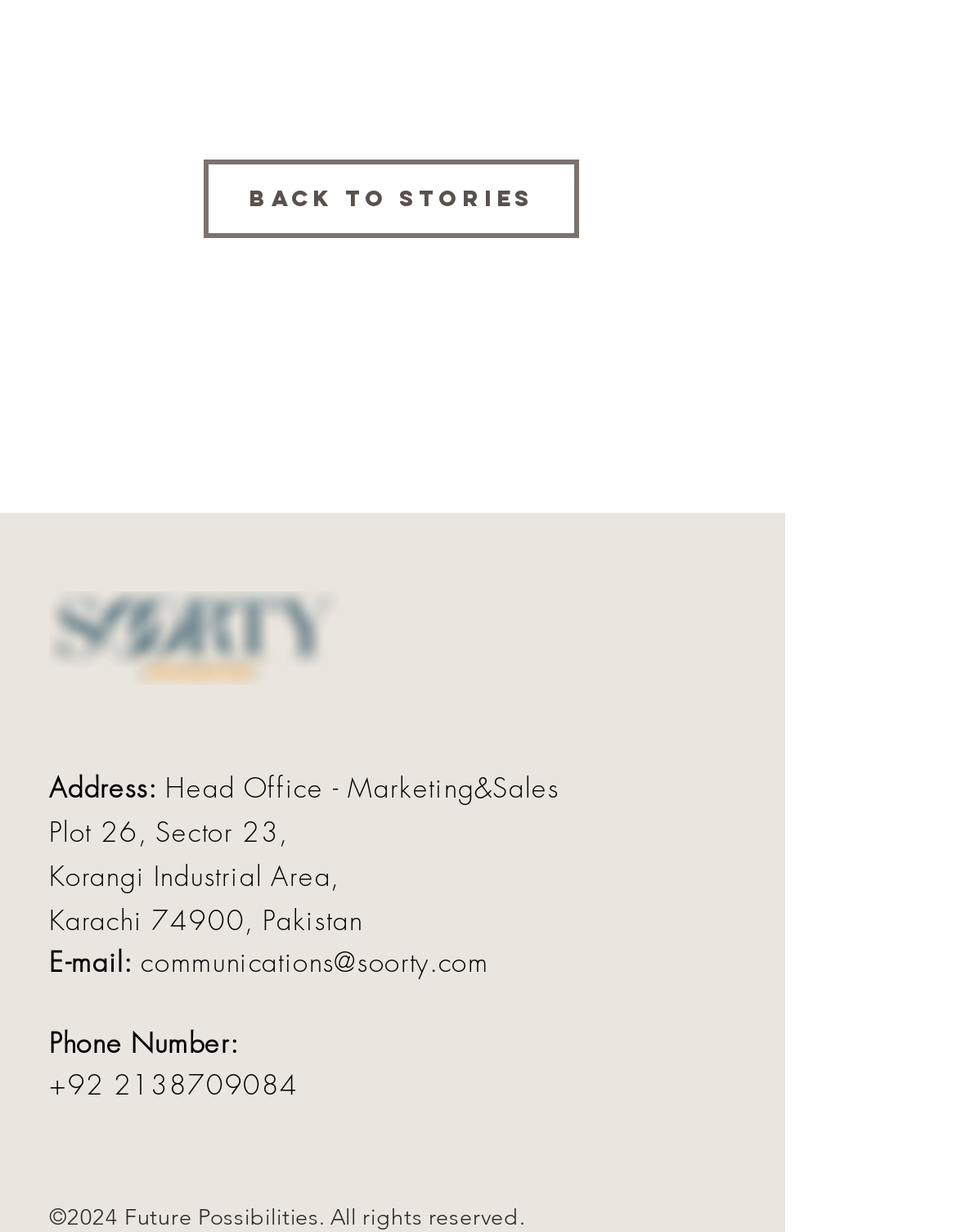What is the year of copyright?
Please answer using one word or phrase, based on the screenshot.

2024